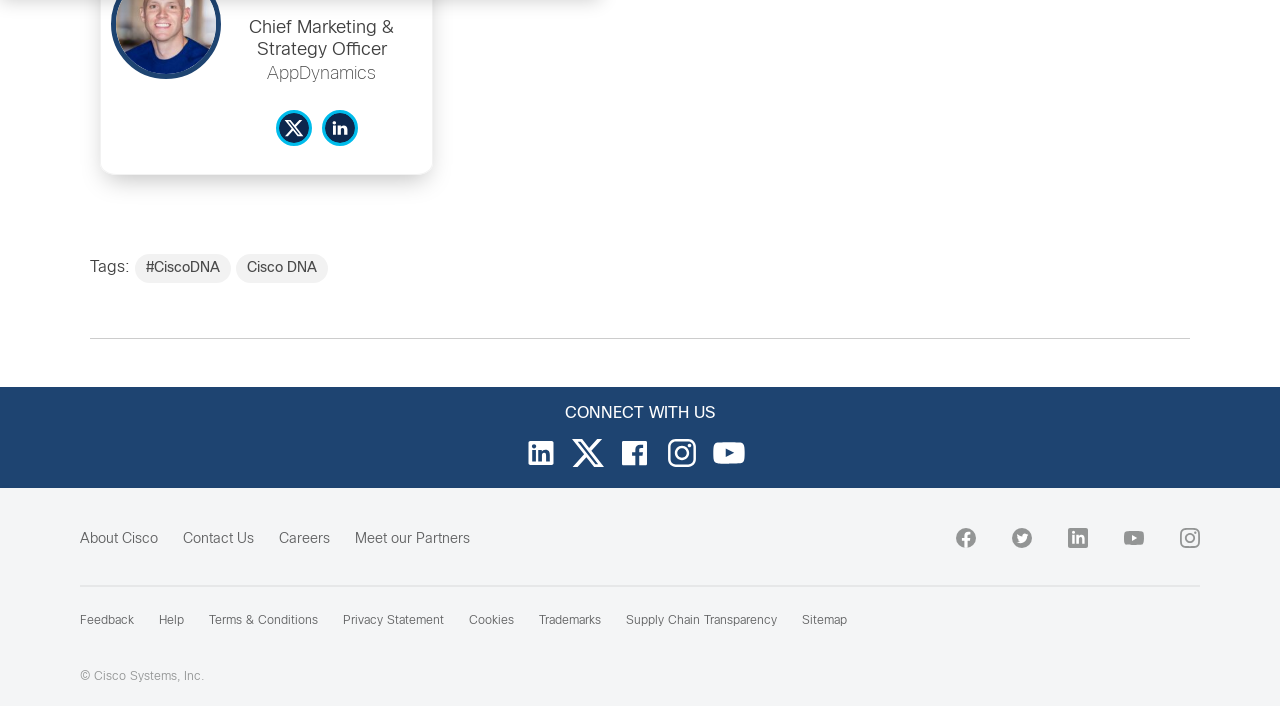Analyze the image and provide a detailed answer to the question: What is the purpose of the links below 'CONNECT WITH US'?

The links below the 'CONNECT WITH US' heading are social media links, including Facebook, Twitter, LinkedIn, YouTube, and Instagram, which allow users to connect with Cisco on these platforms. The links are accompanied by their respective icons and have bounding box coordinates ranging from [0.41, 0.646, 0.435, 0.67] to [0.922, 0.748, 0.938, 0.777].